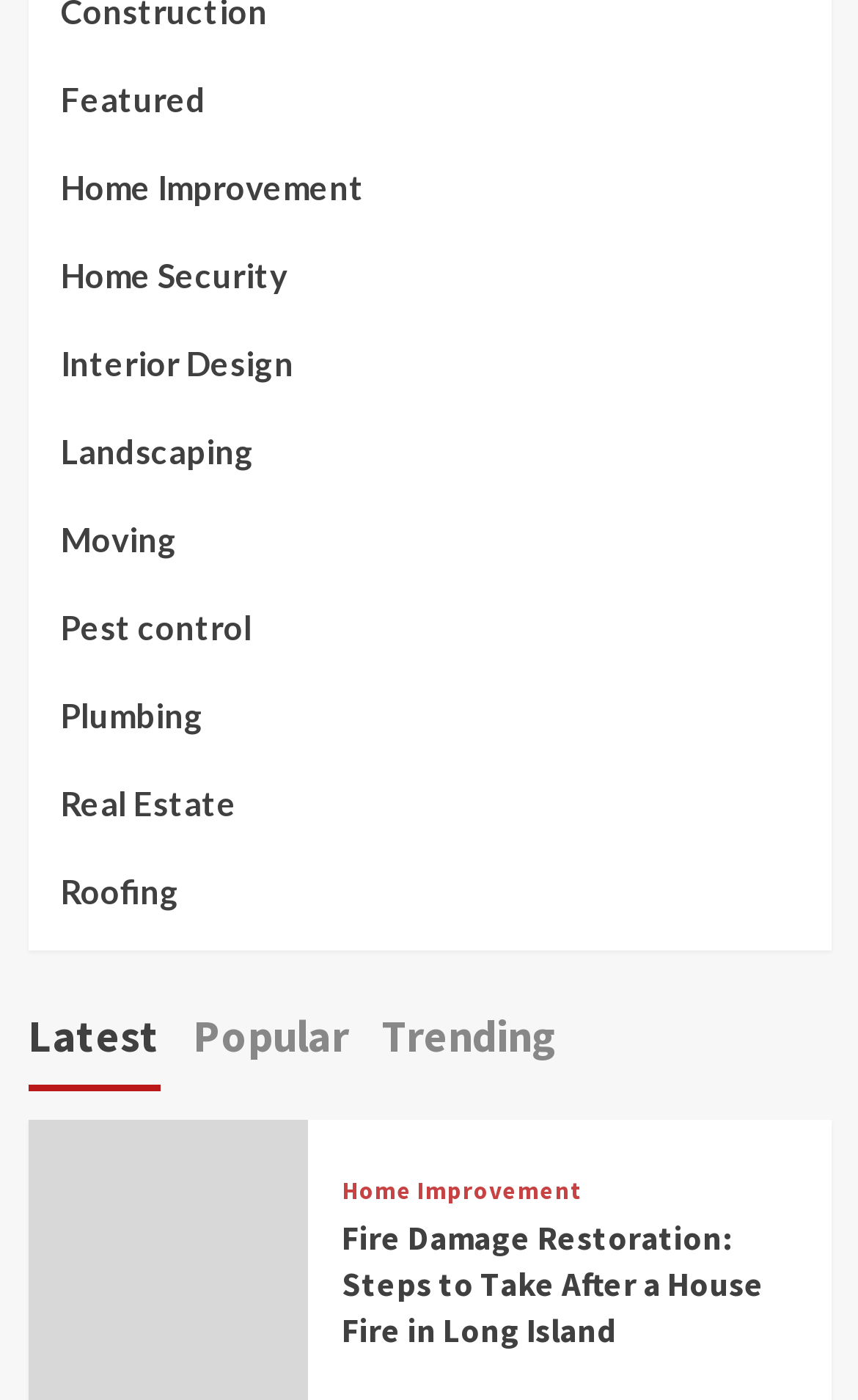Please identify the bounding box coordinates of the element's region that I should click in order to complete the following instruction: "Read the article about 'Fire Damage Restoration'". The bounding box coordinates consist of four float numbers between 0 and 1, i.e., [left, top, right, bottom].

[0.398, 0.867, 0.929, 0.966]